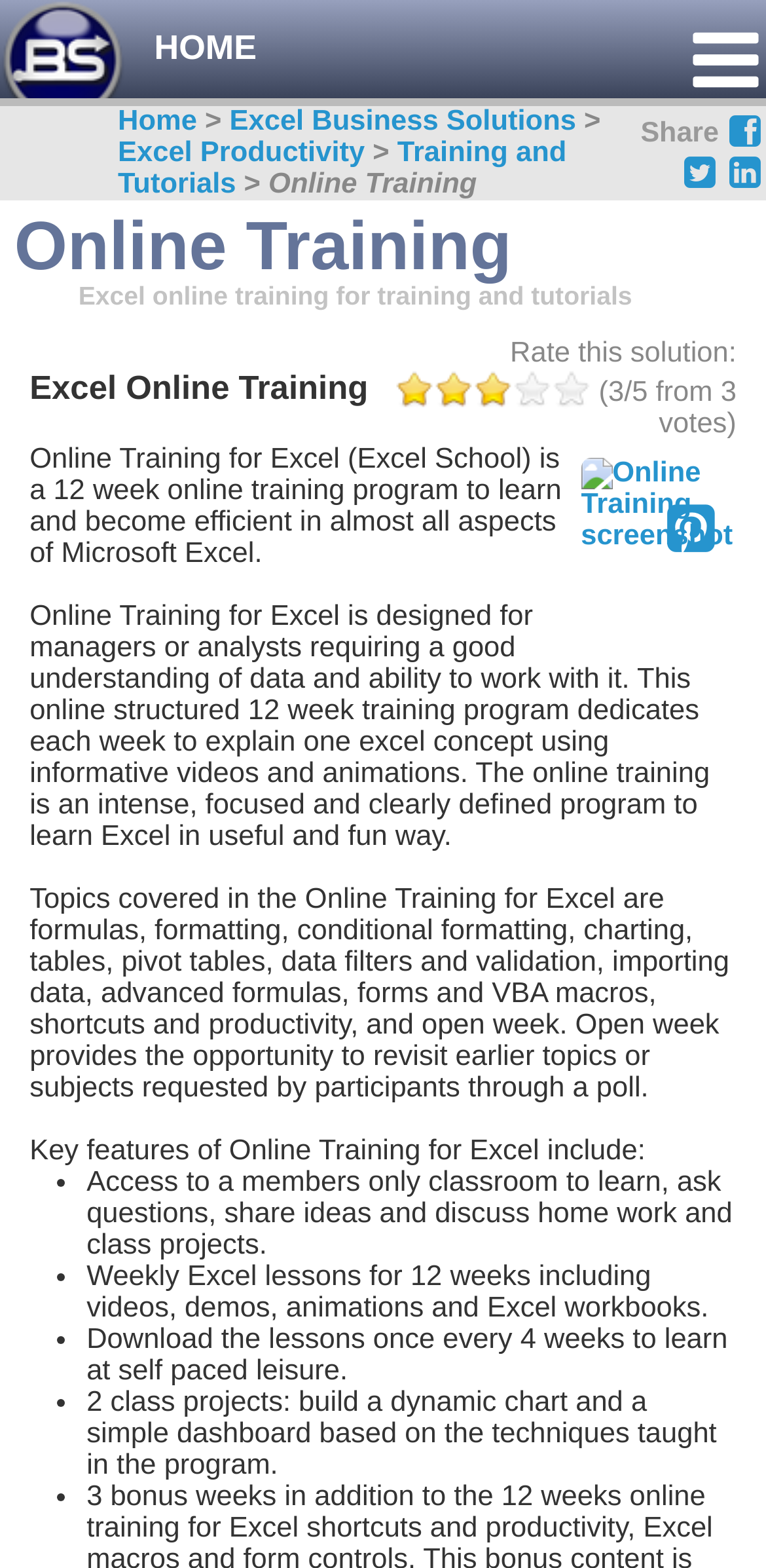Locate the bounding box coordinates of the segment that needs to be clicked to meet this instruction: "Click Excel Business Solutions".

[0.3, 0.068, 0.752, 0.088]